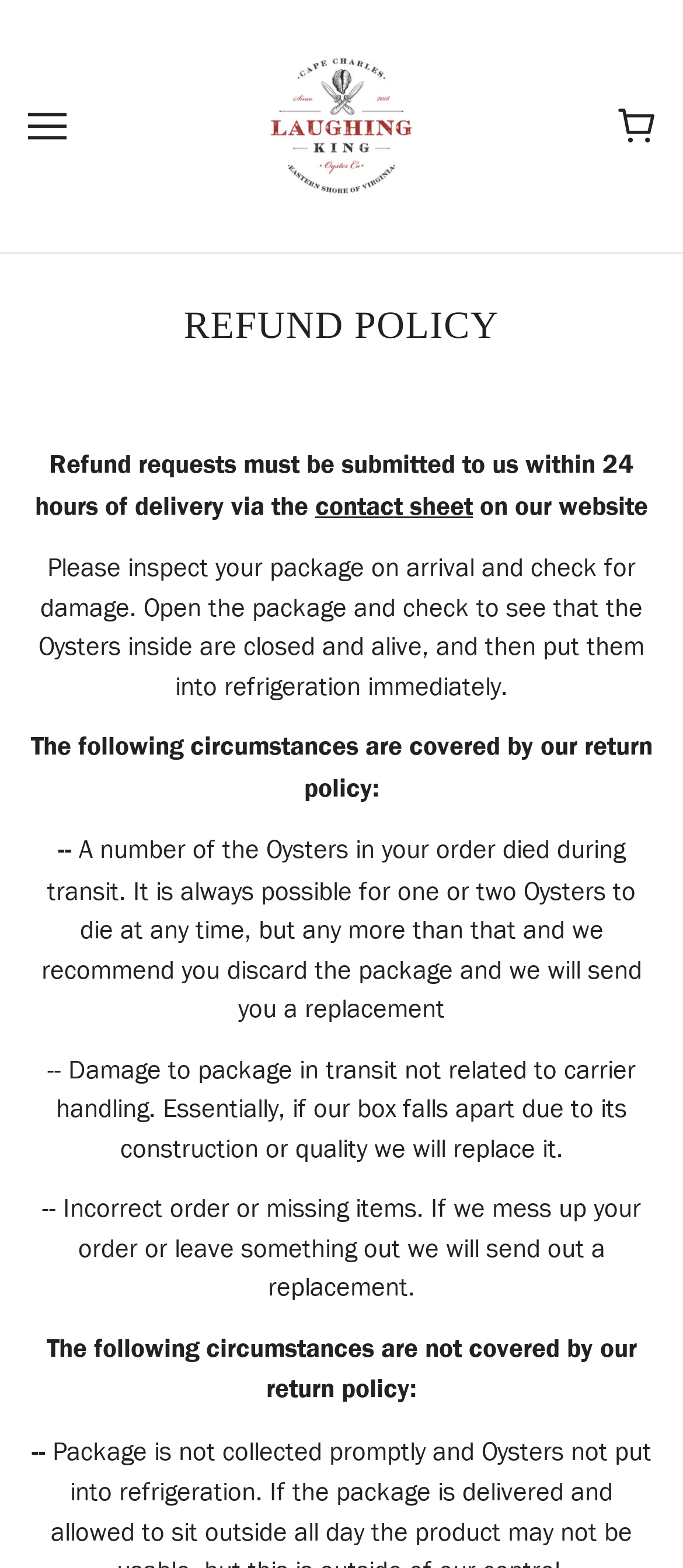Answer the following inquiry with a single word or phrase:
What happens if one or two oysters die during transit?

Discard and replacement